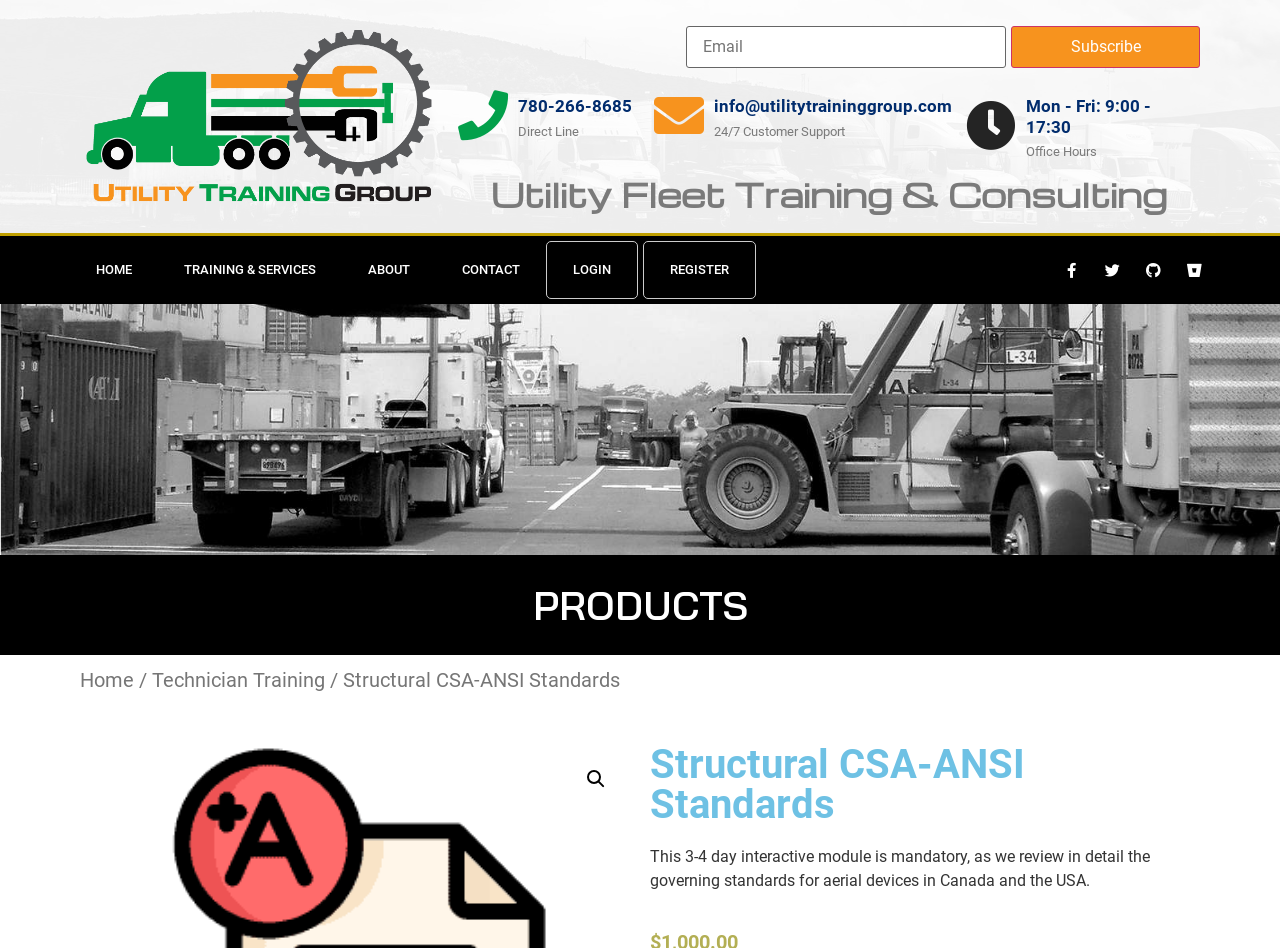Could you indicate the bounding box coordinates of the region to click in order to complete this instruction: "Subscribe to the newsletter".

[0.79, 0.028, 0.937, 0.072]